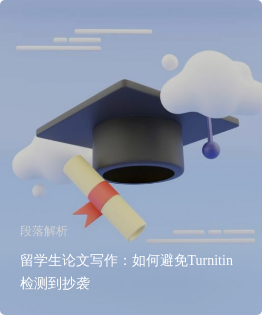Please provide a short answer using a single word or phrase for the question:
What is the purpose of the content?

Helping students with academic writing